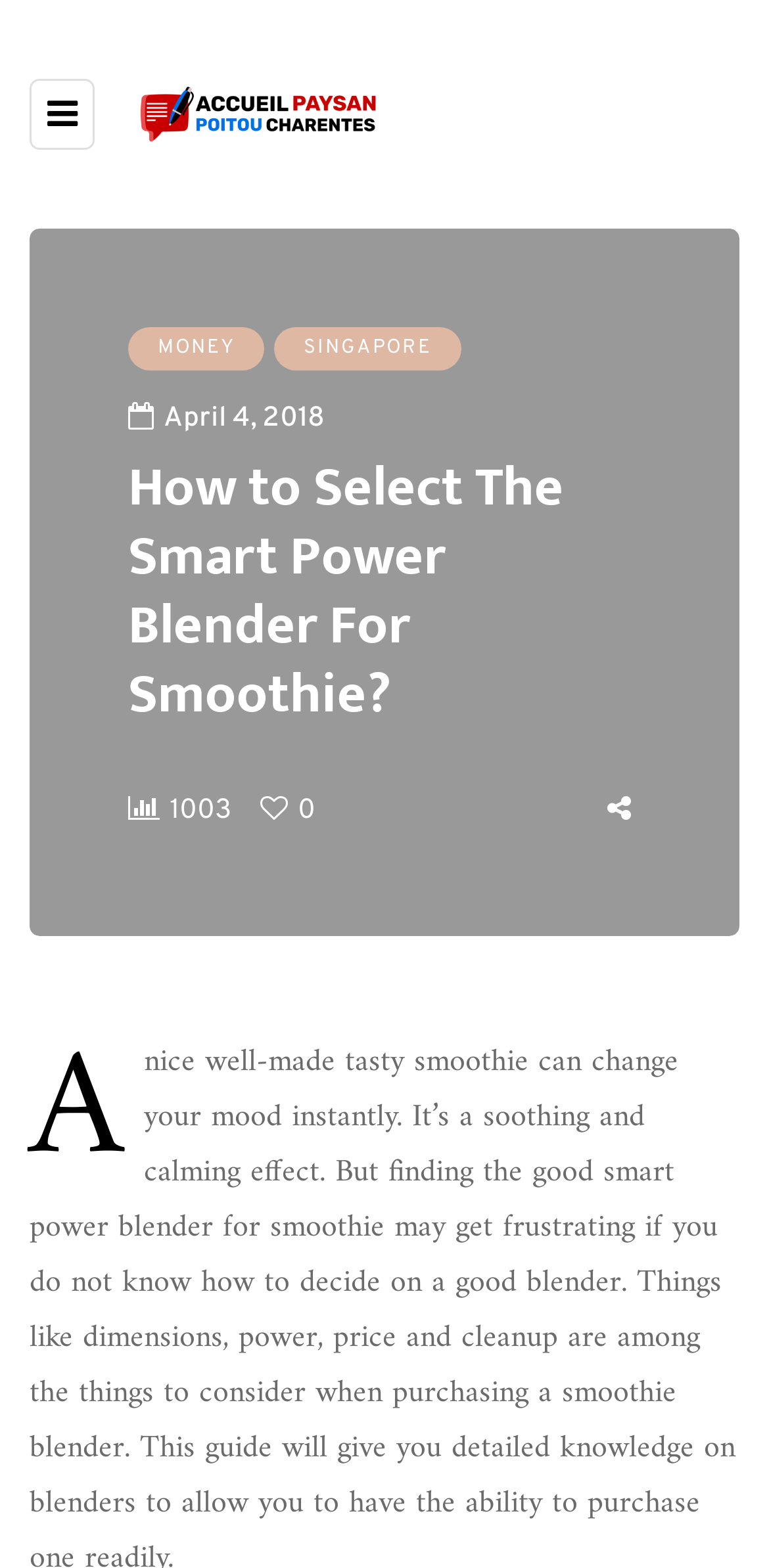Respond to the question with just a single word or phrase: 
How many comments does the article have?

1003